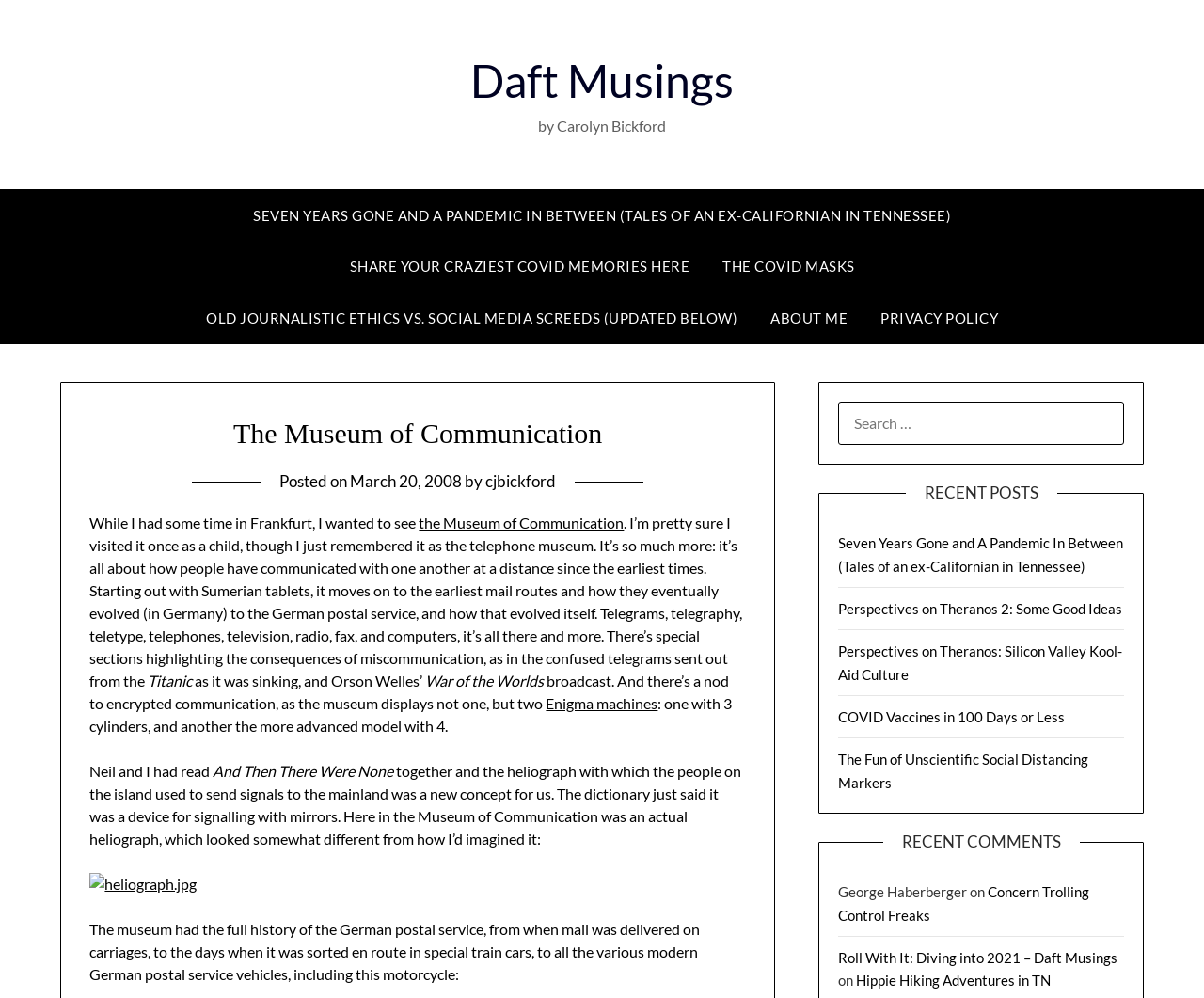What is the topic of the post with the link 'SEVEN YEARS GONE AND A PANDEMIC IN BETWEEN (TALES OF AN EX-CALIFORNIAN IN TENNESSEE)'?
Using the image as a reference, deliver a detailed and thorough answer to the question.

By analyzing the link text, I inferred that the post is about the author's experience during the pandemic, specifically about their move from California to Tennessee.